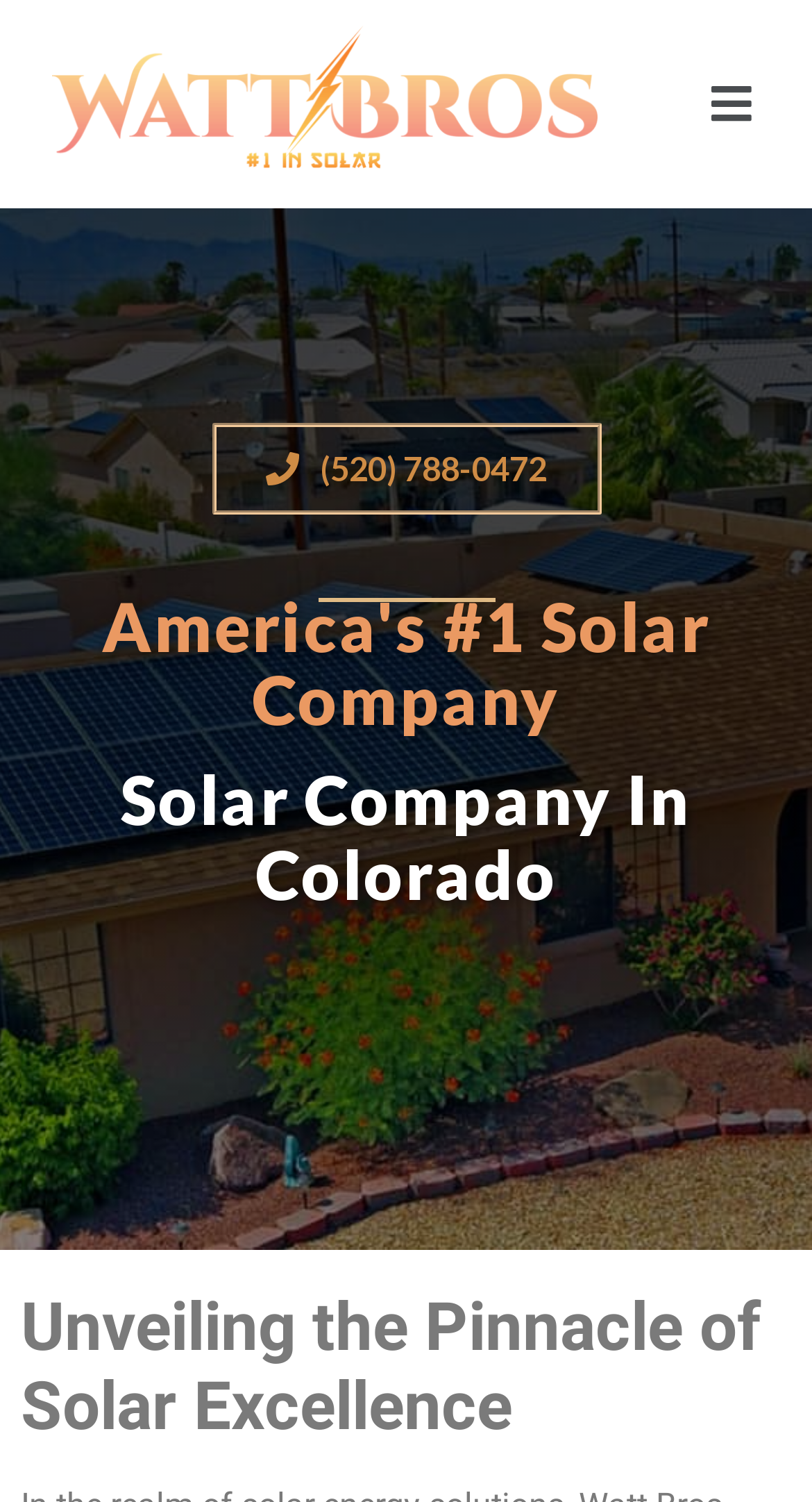Please answer the following question using a single word or phrase: What is the phone number of Watt Bros Solar?

(520) 788-0472